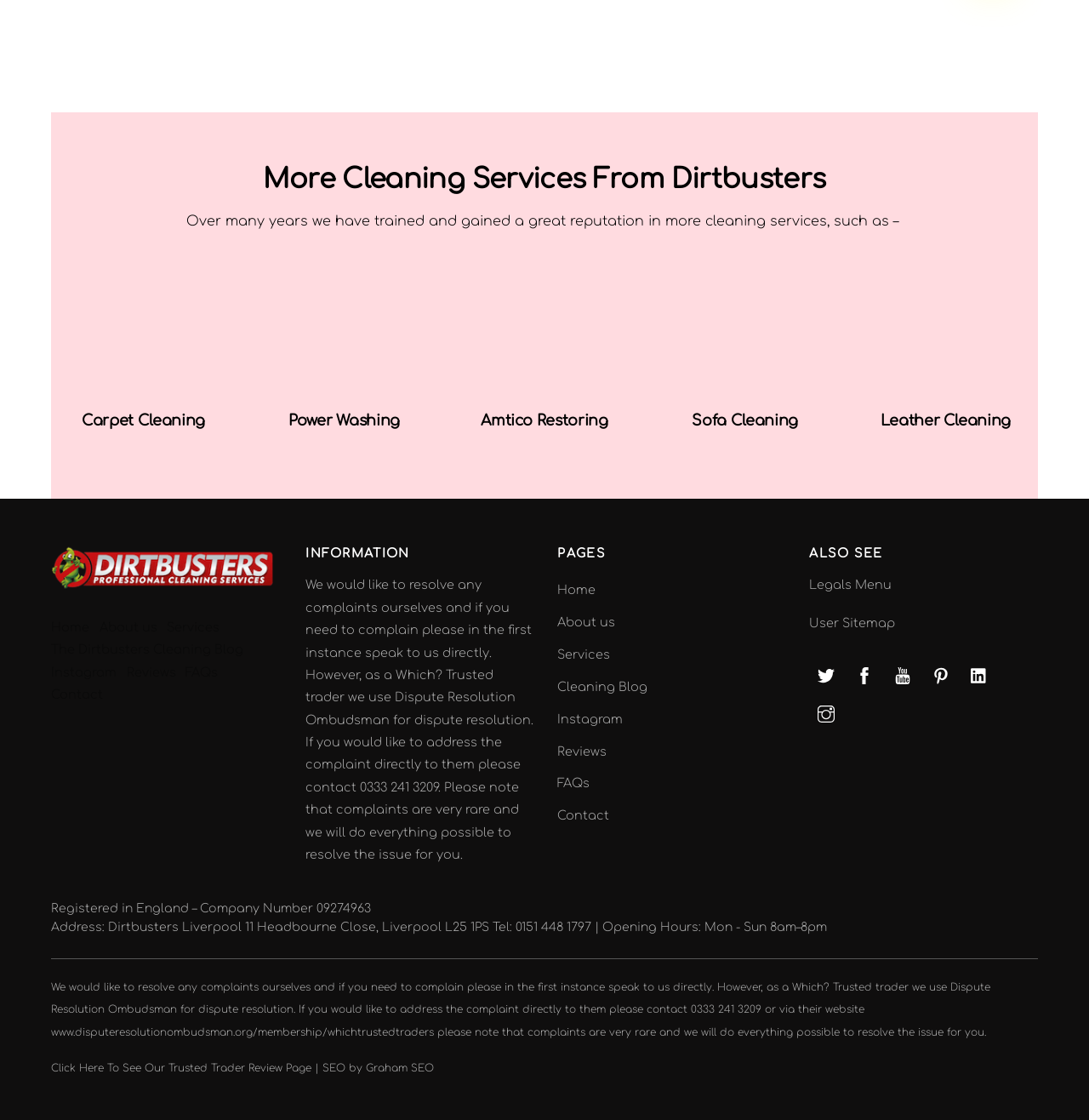Specify the bounding box coordinates of the area to click in order to execute this command: 'Click on the 'Manchester carpet cleaning by Dirtbusters' link'. The coordinates should consist of four float numbers ranging from 0 to 1, and should be formatted as [left, top, right, bottom].

[0.054, 0.249, 0.21, 0.263]